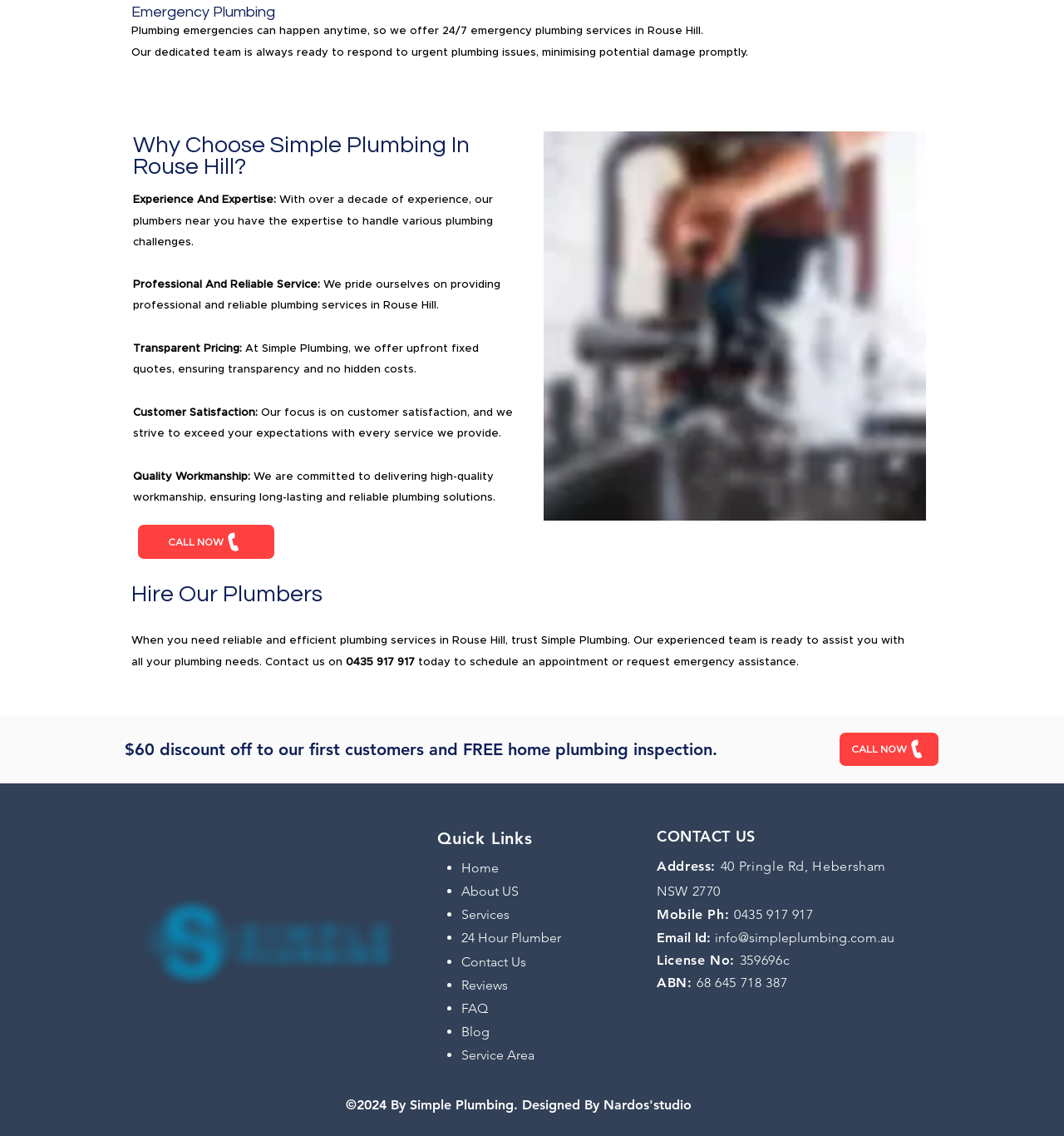Using the information shown in the image, answer the question with as much detail as possible: What is the address of the plumbing service?

The address of the plumbing service can be found in the contact information section.